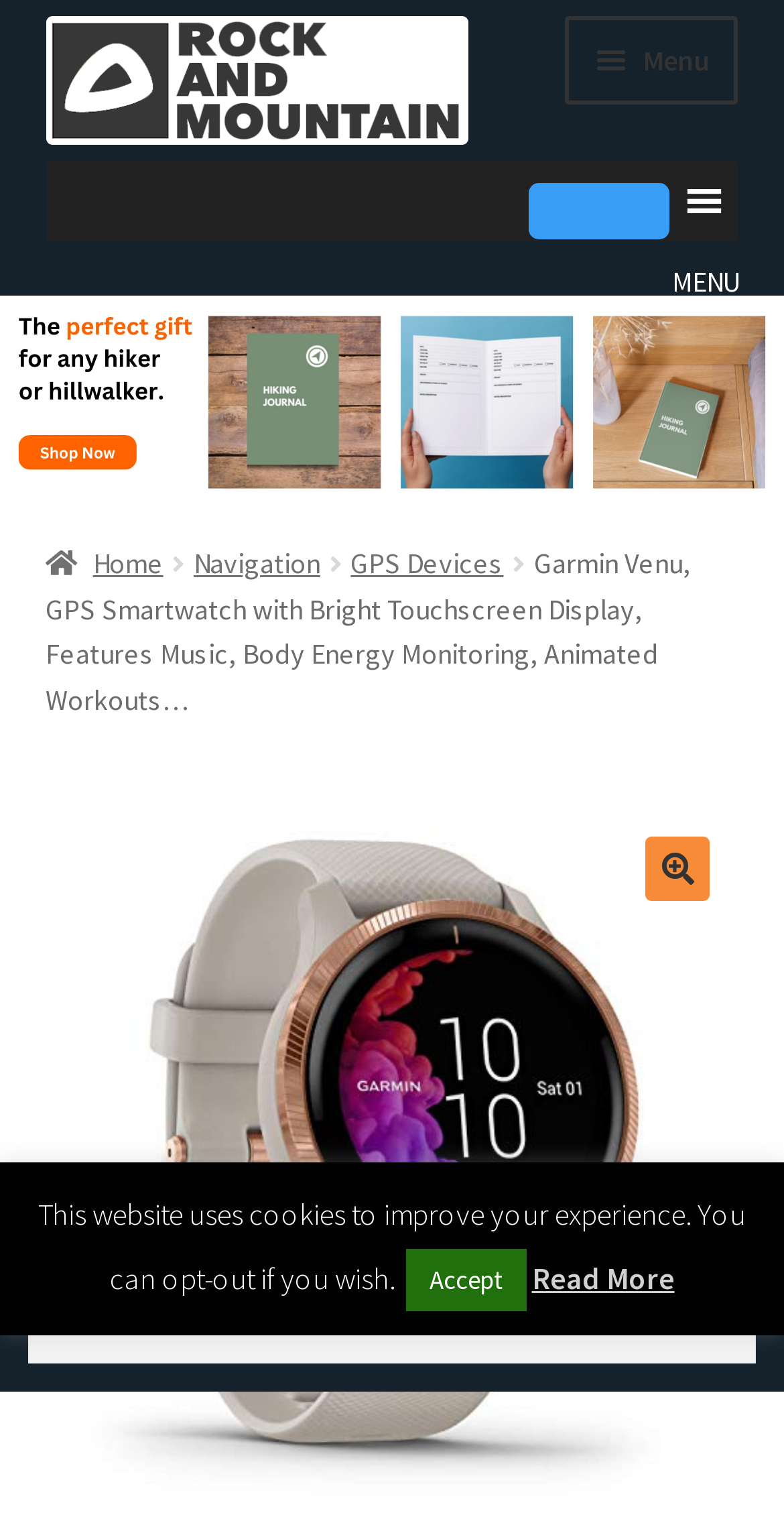Please specify the bounding box coordinates of the area that should be clicked to accomplish the following instruction: "Go to 'Home' page". The coordinates should consist of four float numbers between 0 and 1, i.e., [left, top, right, bottom].

[0.058, 0.159, 0.942, 0.231]